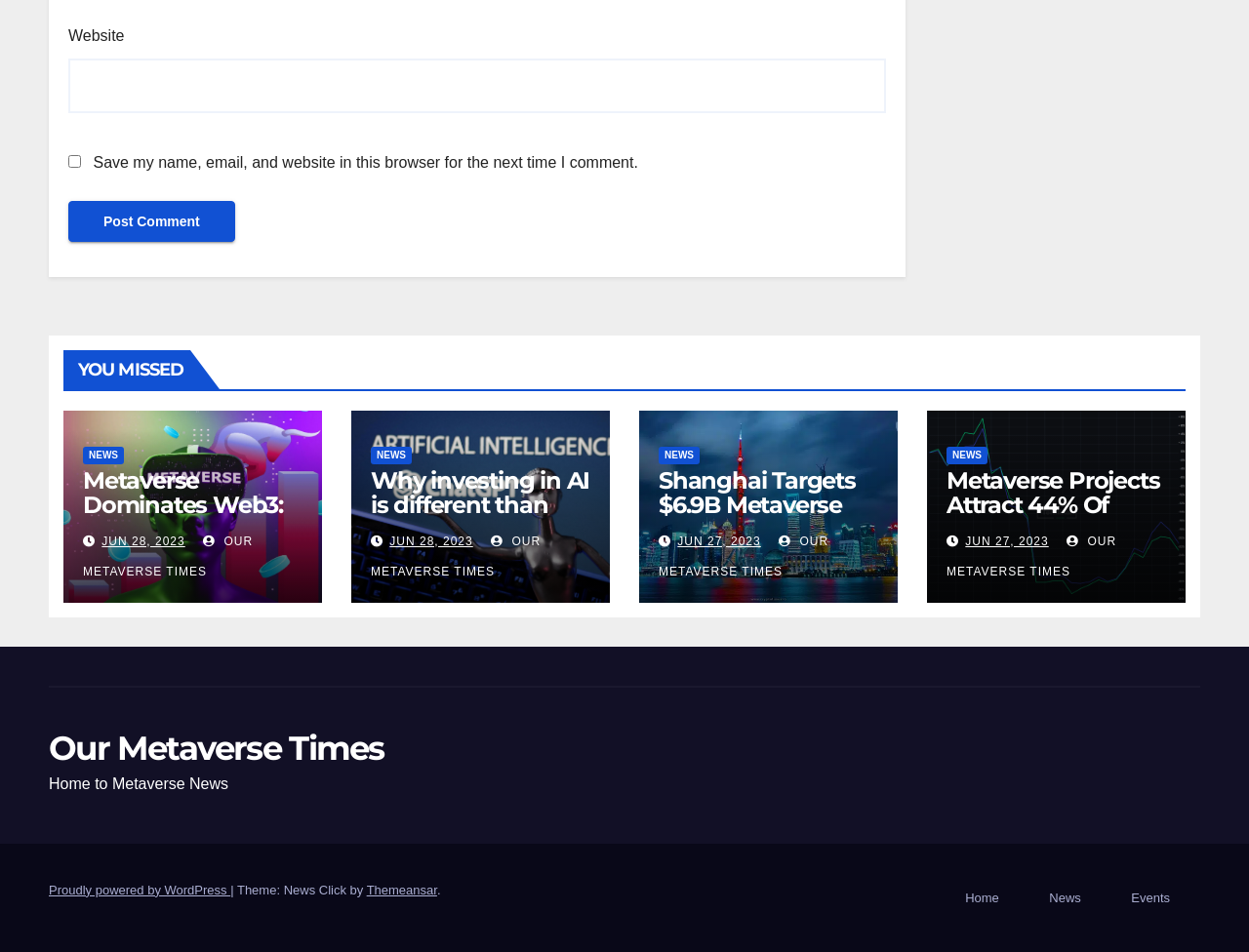How many navigation menu items are there?
Analyze the image and deliver a detailed answer to the question.

I counted the number of link elements in the navigation menu located at the bottom of the webpage. There are three link elements with text 'Home', 'News', and 'Events'.